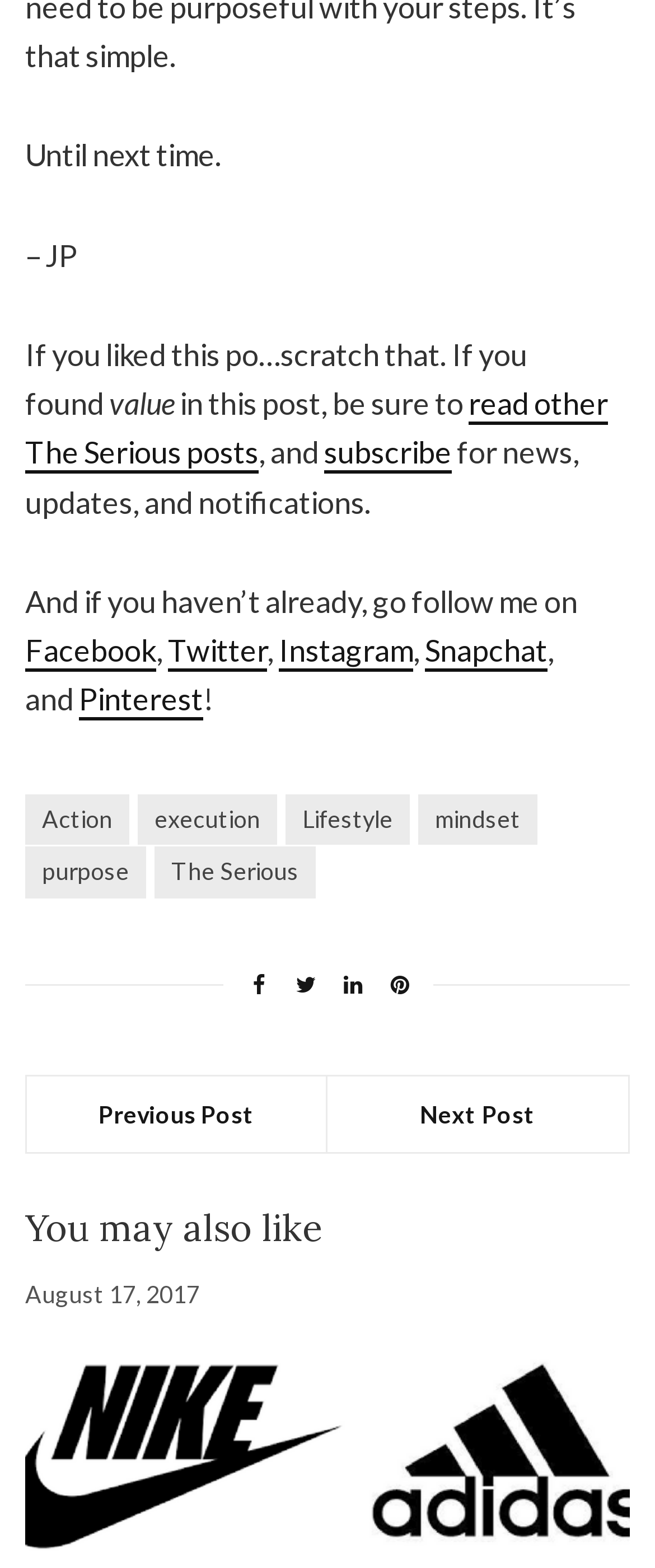Locate the bounding box coordinates of the clickable region to complete the following instruction: "follow on Facebook."

[0.038, 0.403, 0.238, 0.429]